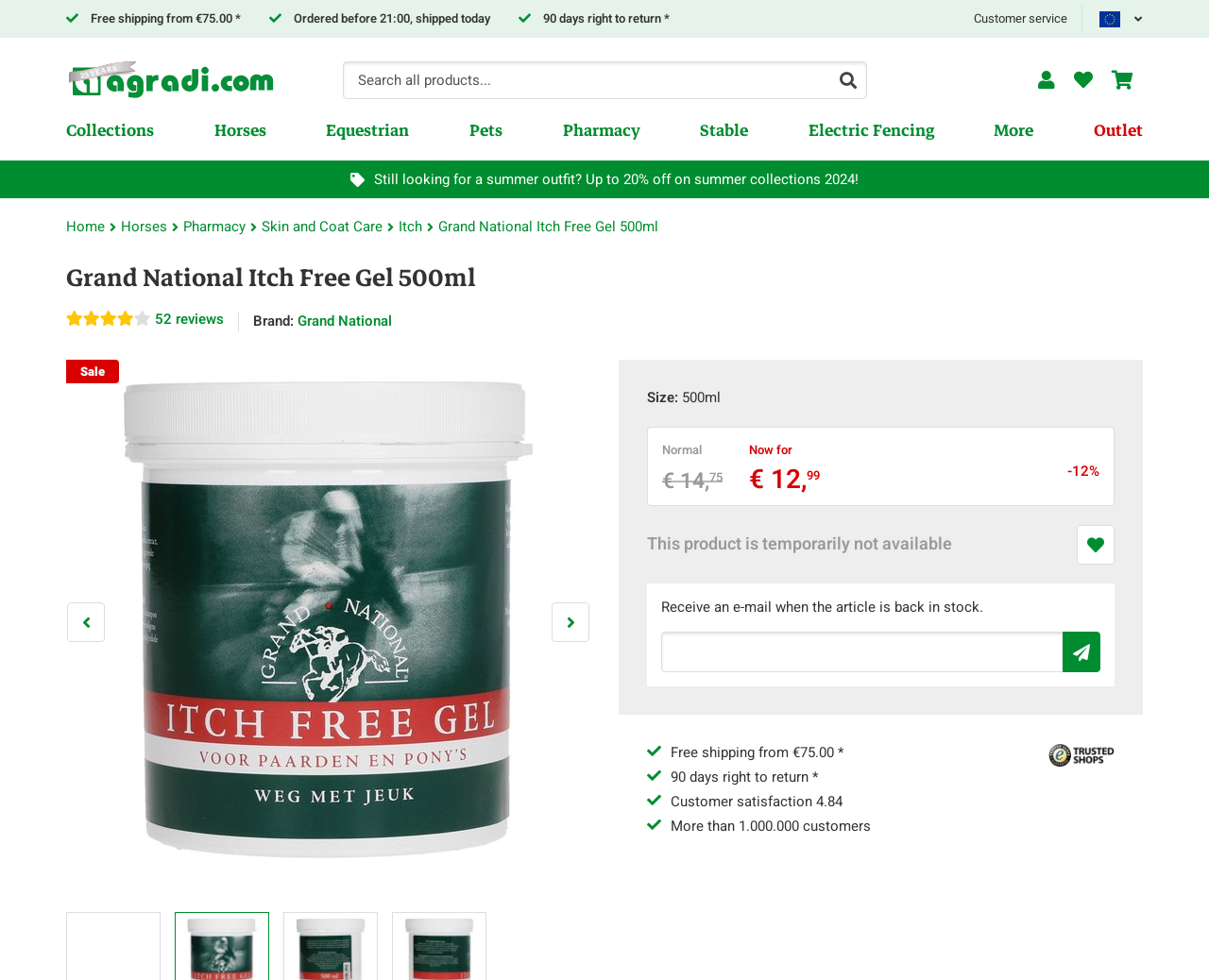Find the UI element described as: "aria-label="Log in"" and predict its bounding box coordinates. Ensure the coordinates are four float numbers between 0 and 1, [left, top, right, bottom].

[0.851, 0.063, 0.88, 0.101]